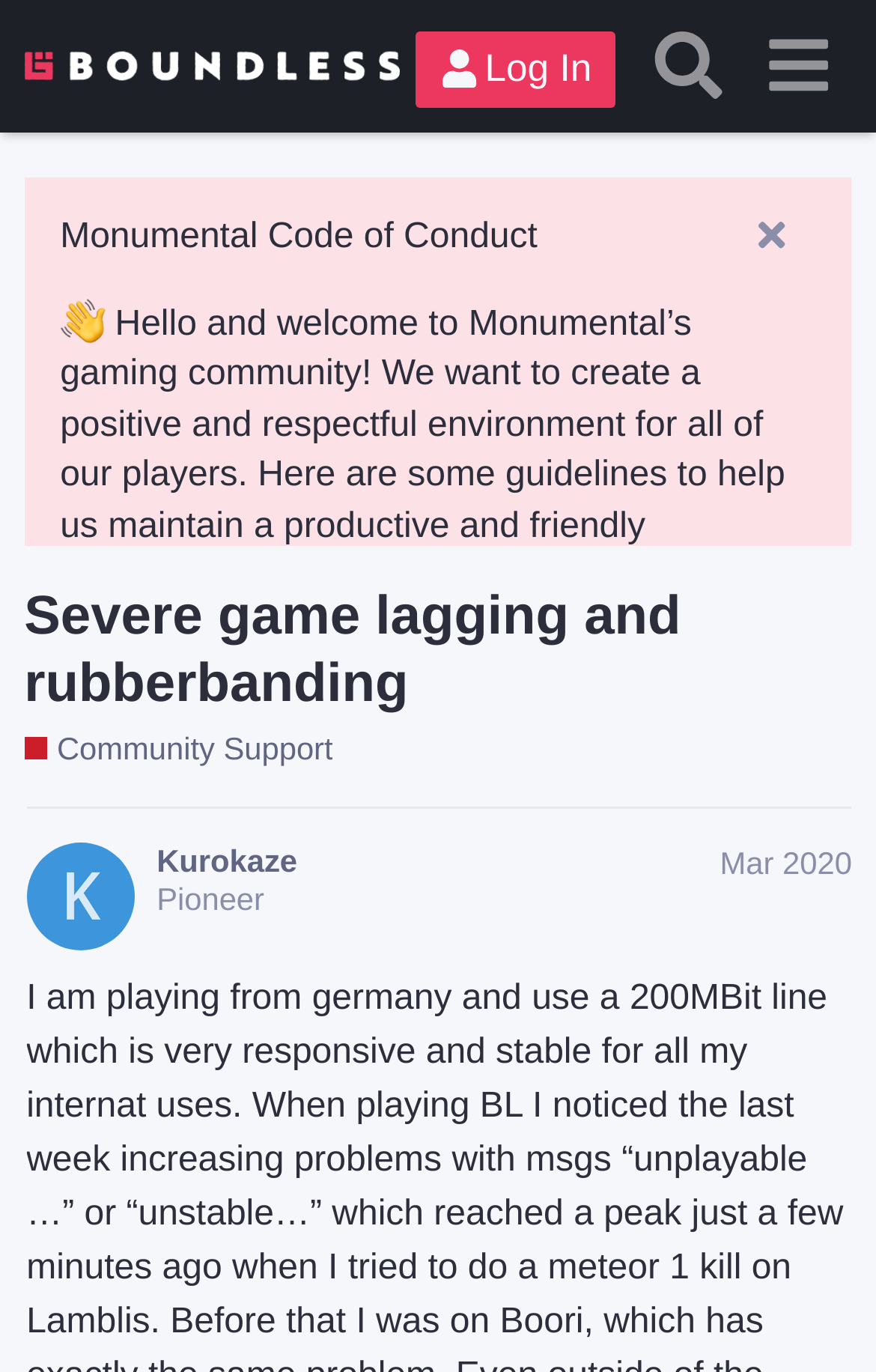What is the importance of constructive communication?
Can you provide an in-depth and detailed response to the question?

The importance of constructive communication can be inferred from the text that says 'Meaningful discussions lead to better interactions and a thriving community.' This text is located below the image of a speech balloon and is part of the community guidelines.